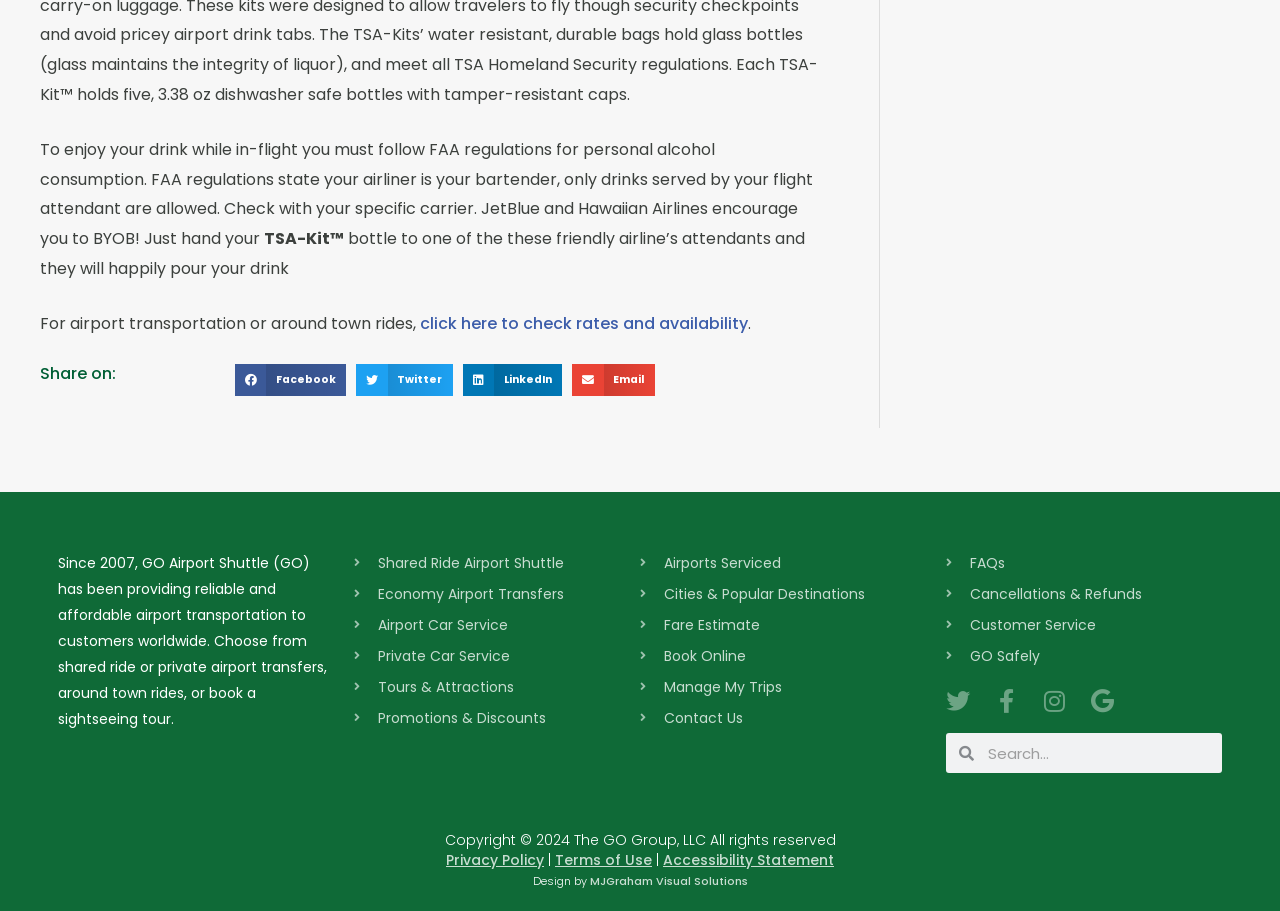Please specify the coordinates of the bounding box for the element that should be clicked to carry out this instruction: "Book a shared ride airport shuttle". The coordinates must be four float numbers between 0 and 1, formatted as [left, top, right, bottom].

[0.277, 0.604, 0.5, 0.633]